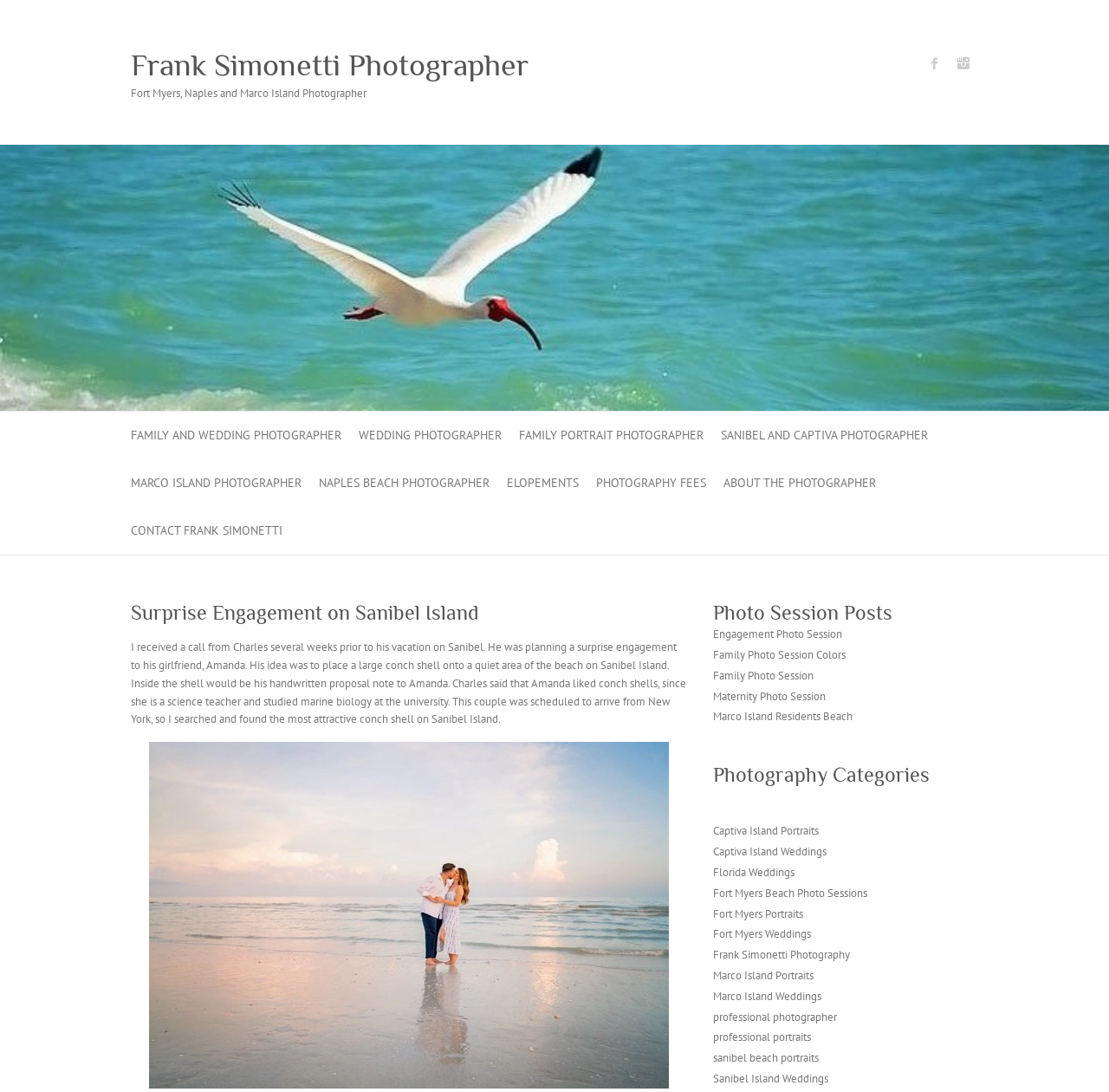Locate the bounding box coordinates of the region to be clicked to comply with the following instruction: "Check out the photographer's Instagram". The coordinates must be four float numbers between 0 and 1, in the form [left, top, right, bottom].

[0.857, 0.046, 0.88, 0.07]